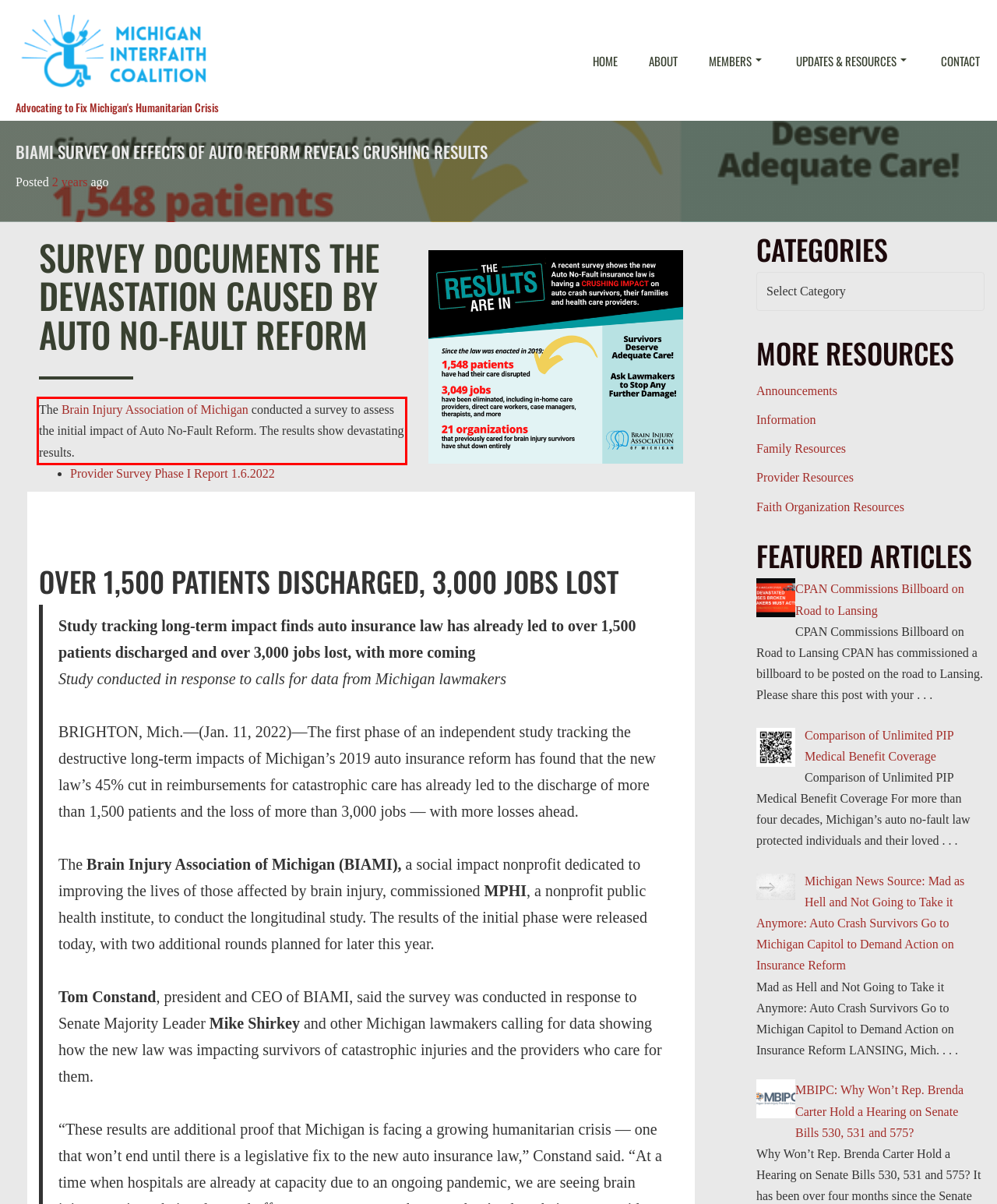You are presented with a screenshot containing a red rectangle. Extract the text found inside this red bounding box.

The Brain Injury Association of Michigan conducted a survey to assess the initial impact of Auto No-Fault Reform. The results show devastating results.